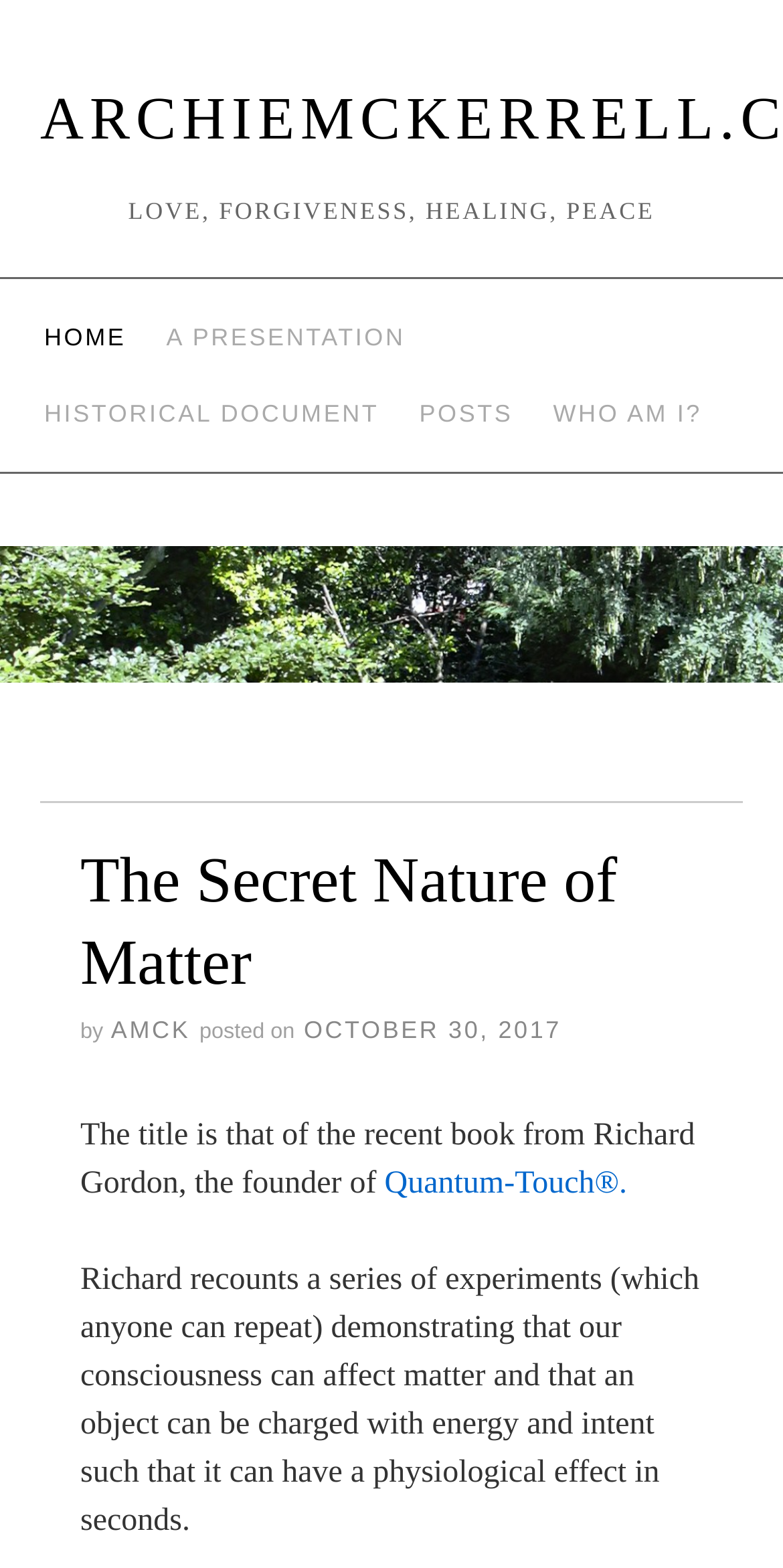Provide a brief response to the question below using a single word or phrase: 
What is the date of the latest article?

OCTOBER 30, 2017